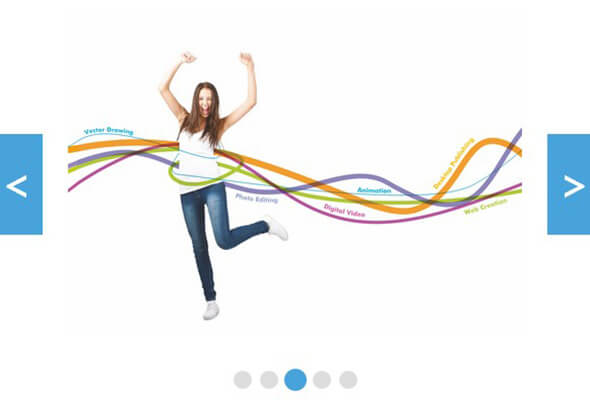Give a one-word or short phrase answer to the question: 
What surrounds the woman?

Vibrant, colorful lines